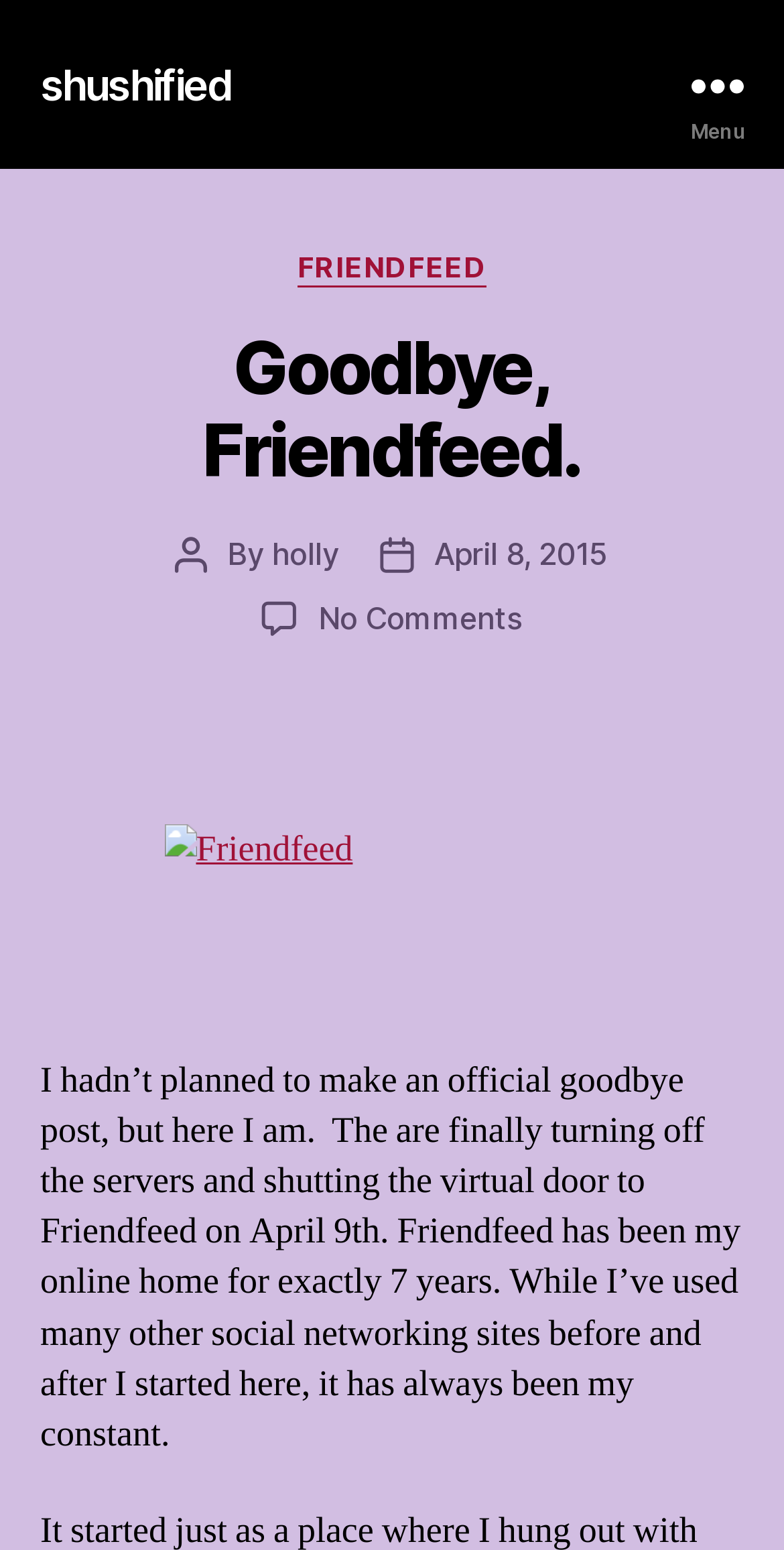Pinpoint the bounding box coordinates for the area that should be clicked to perform the following instruction: "Visit the 'FRIENDFEED' page".

[0.379, 0.161, 0.621, 0.185]